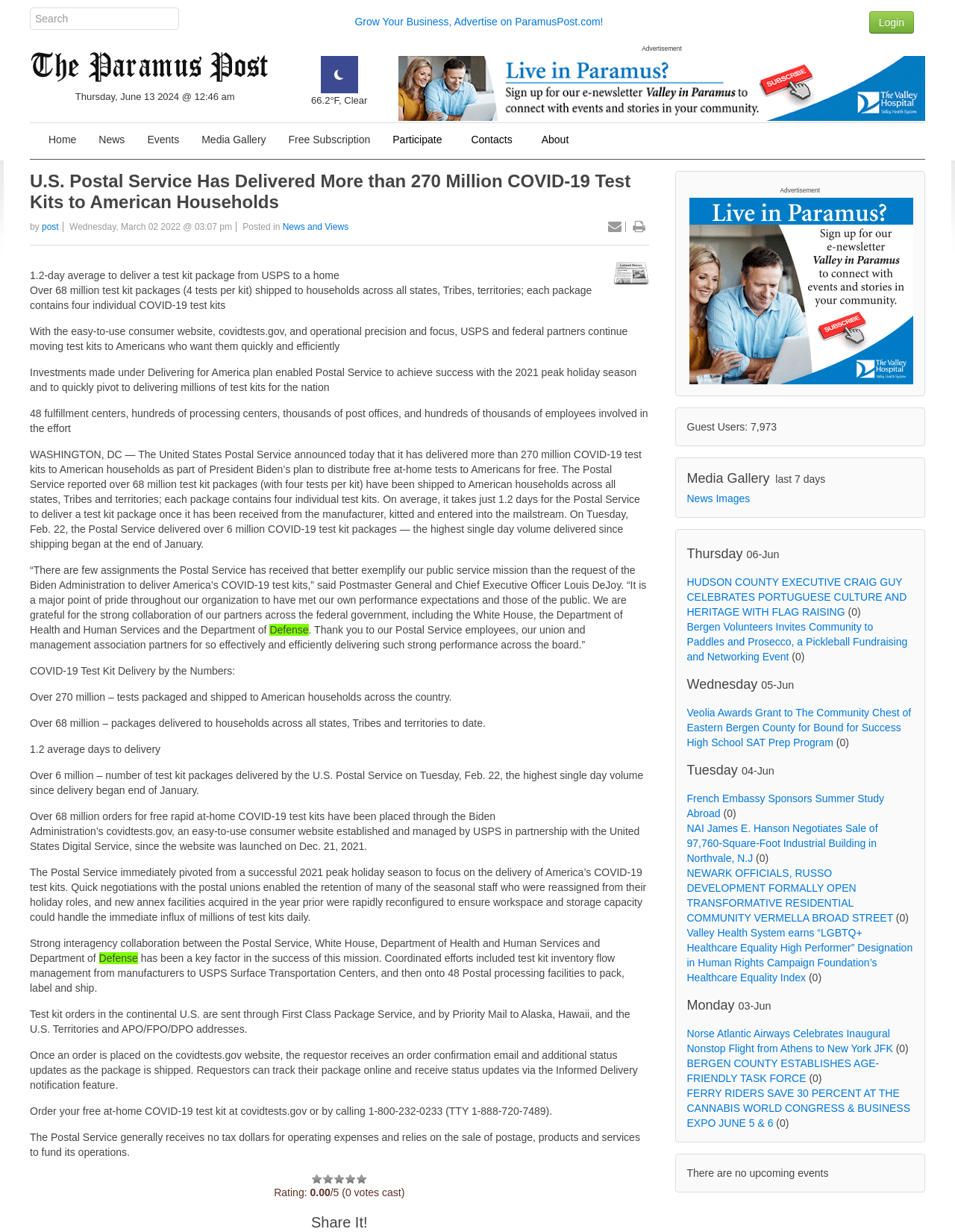How many test kits are in each package?
Analyze the screenshot and provide a detailed answer to the question.

The answer can be found in the article section of the webpage, where it is stated that 'Over 68 million test kit packages (4 tests per kit) shipped to households across all states, Tribes, territories'.